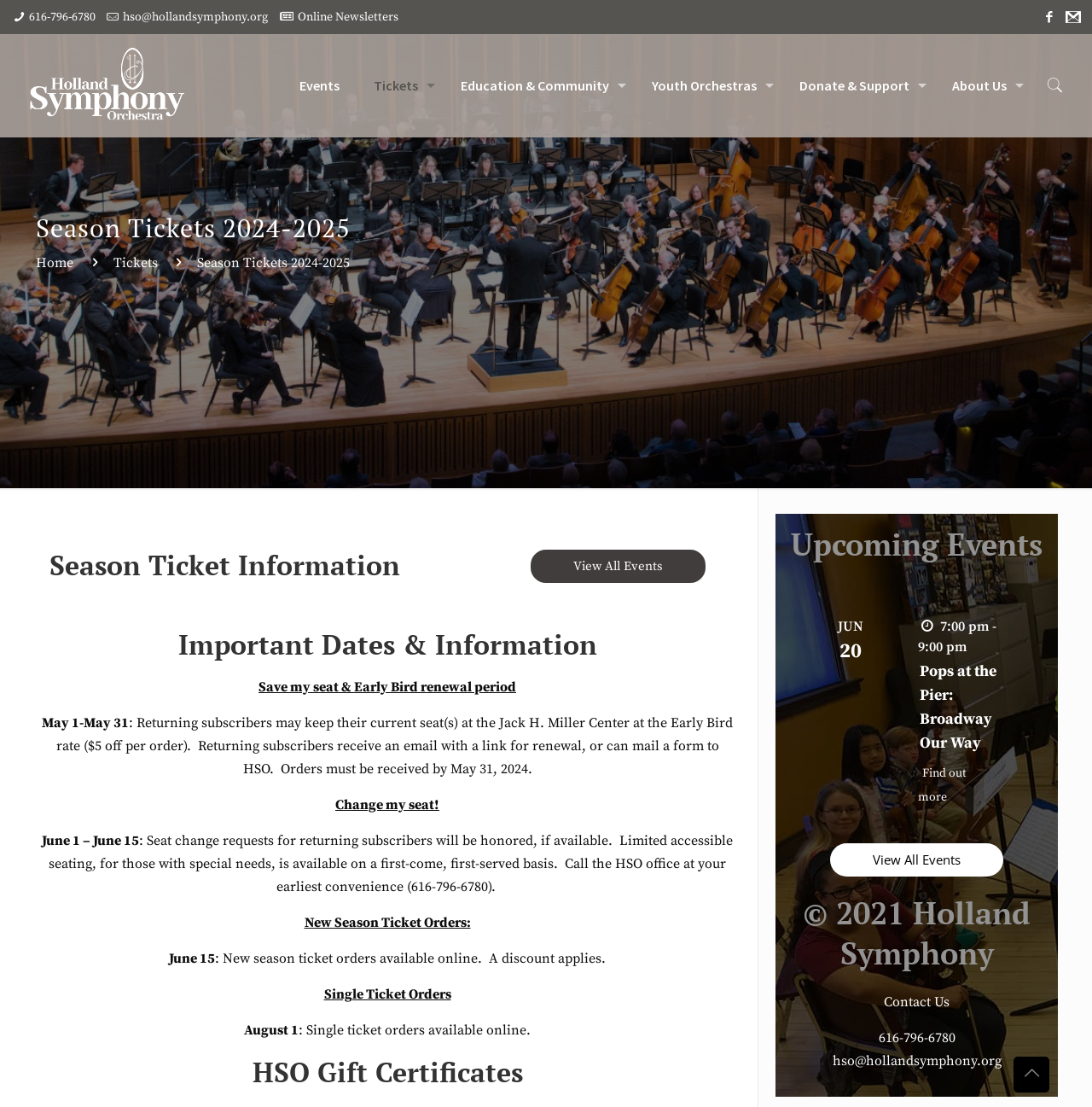Find the bounding box coordinates for the element that must be clicked to complete the instruction: "Call the HSO office". The coordinates should be four float numbers between 0 and 1, indicated as [left, top, right, bottom].

[0.804, 0.93, 0.875, 0.945]